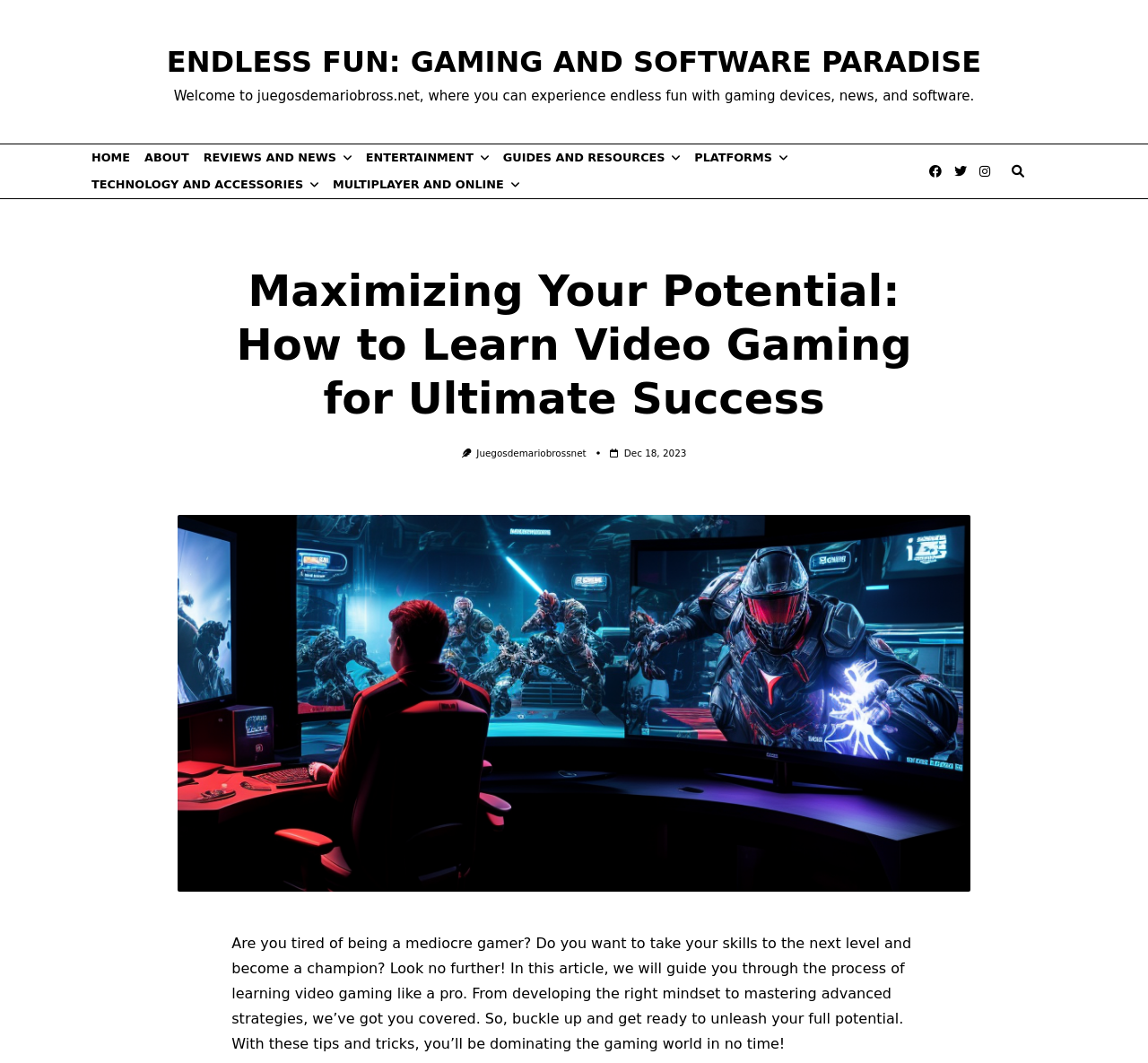Determine the bounding box coordinates of the region to click in order to accomplish the following instruction: "Visit the ABOUT page". Provide the coordinates as four float numbers between 0 and 1, specifically [left, top, right, bottom].

[0.12, 0.136, 0.171, 0.161]